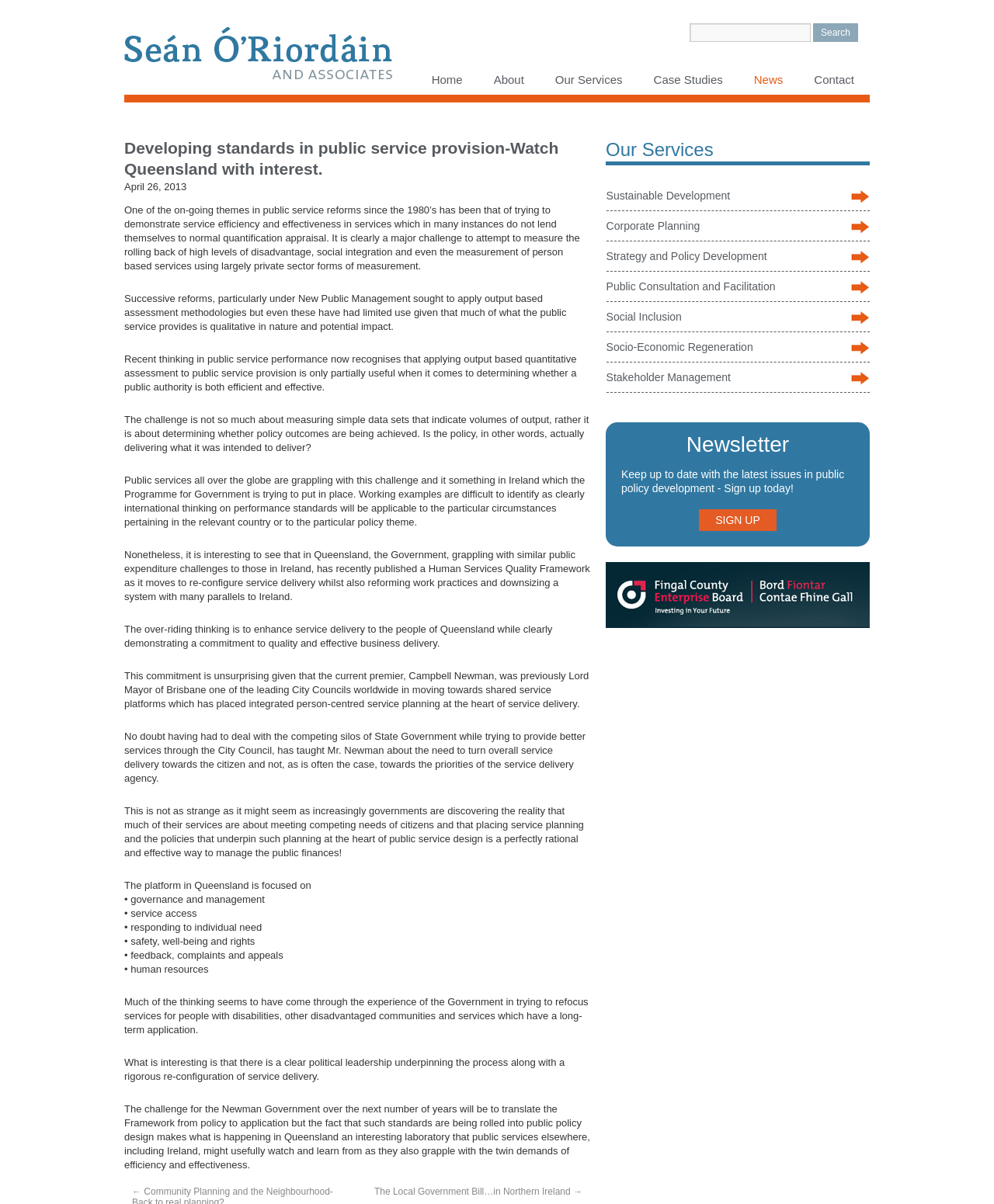Could you locate the bounding box coordinates for the section that should be clicked to accomplish this task: "Click on Contact".

[0.803, 0.048, 0.875, 0.079]